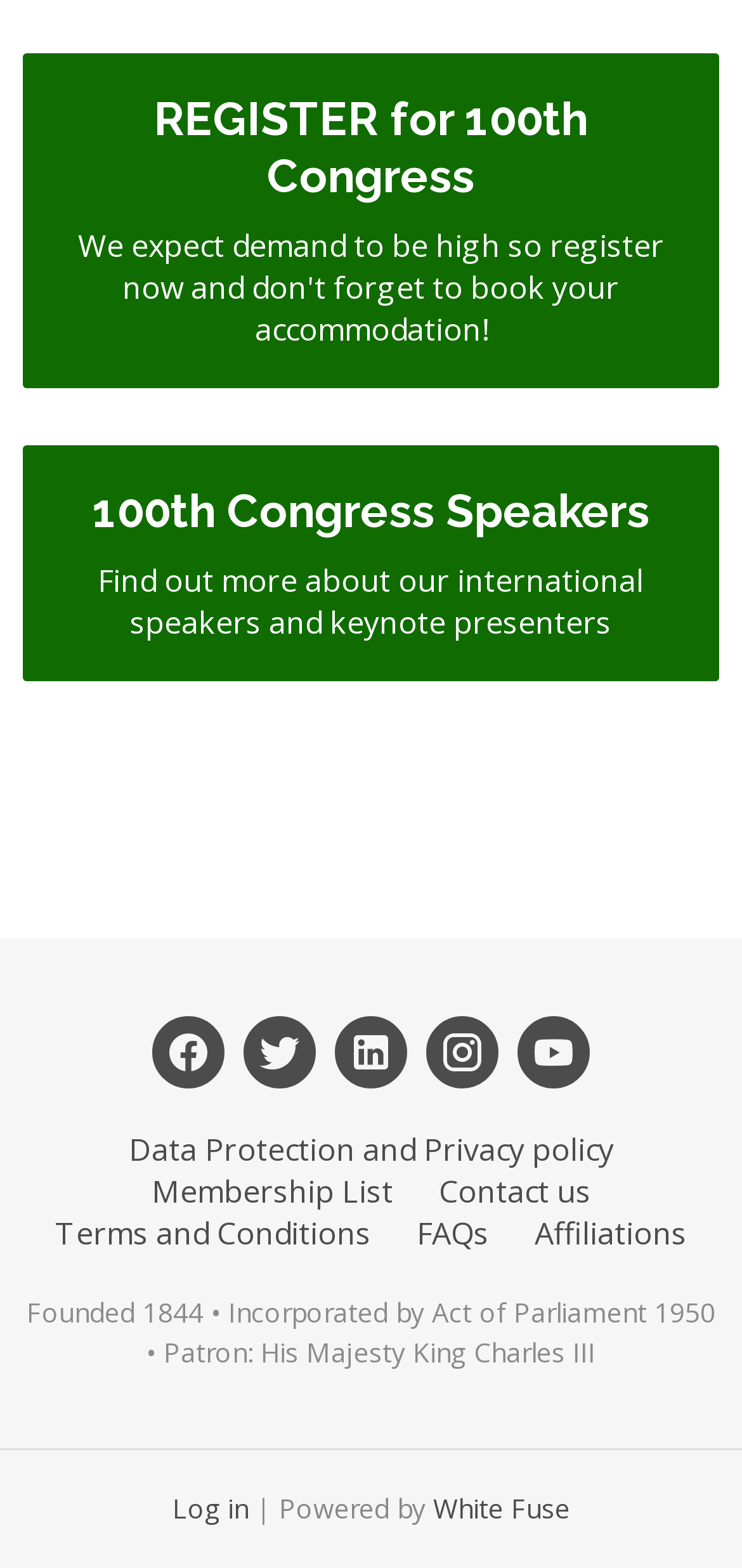Identify the bounding box for the given UI element using the description provided. Coordinates should be in the format (top-left x, top-left y, bottom-right x, bottom-right y) and must be between 0 and 1. Here is the description: Data Protection and Privacy policy

[0.173, 0.72, 0.827, 0.746]